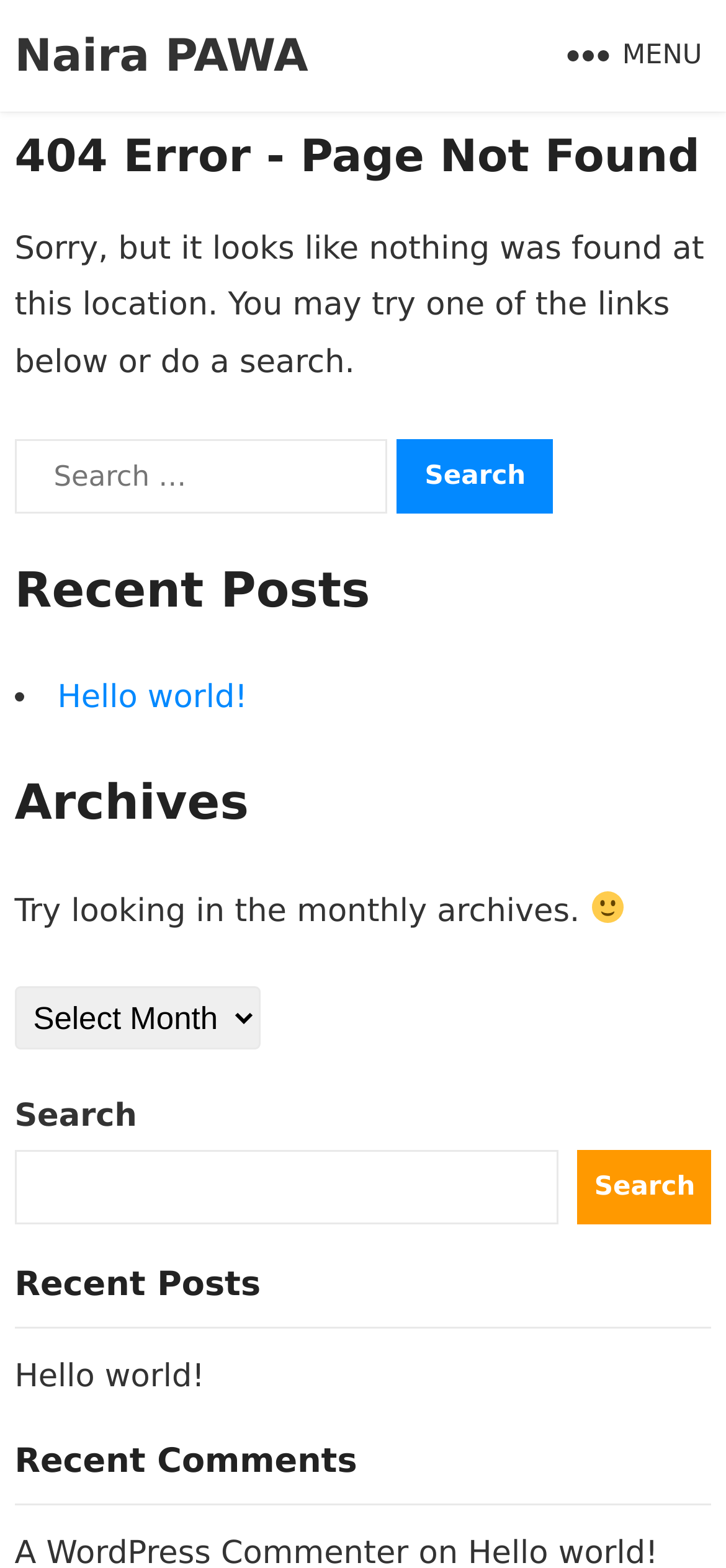Please provide a brief answer to the following inquiry using a single word or phrase:
What is the emoji used in the Archives section?

😊